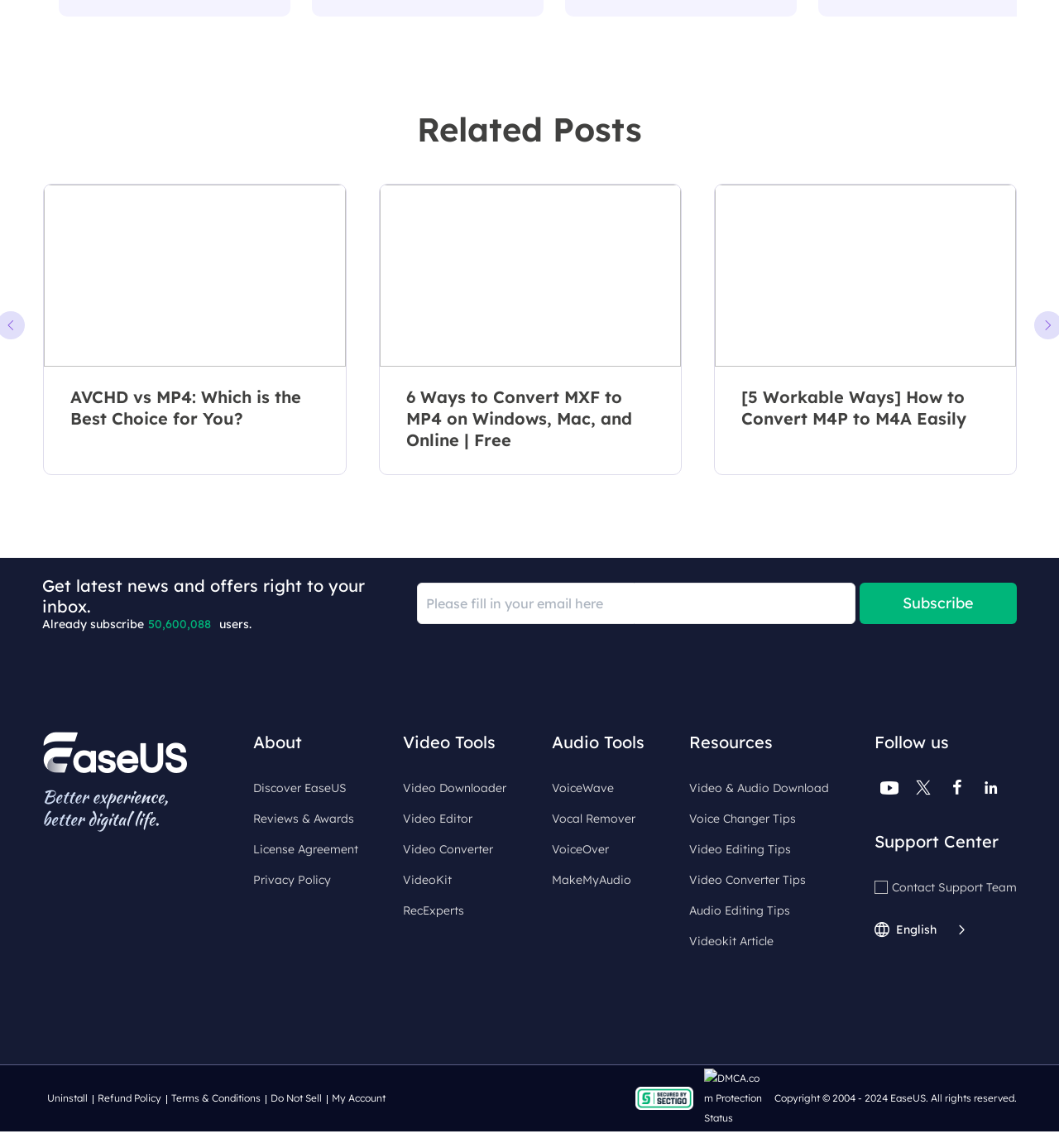Please examine the image and provide a detailed answer to the question: What language is the website currently in?

The language of the website is indicated by the text 'English' at the bottom of the page, suggesting that the website is currently set to display content in English.